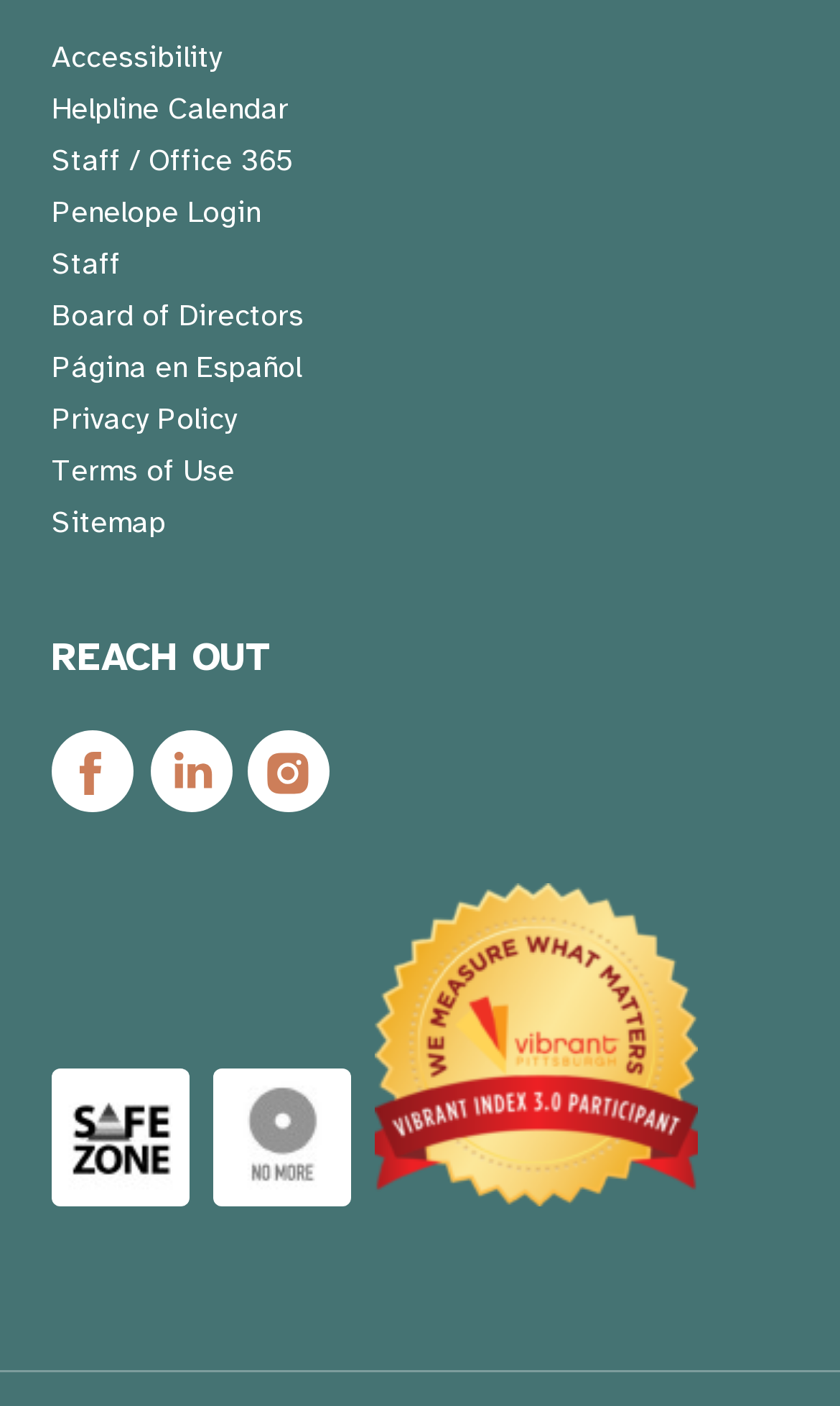Bounding box coordinates are to be given in the format (top-left x, top-left y, bottom-right x, bottom-right y). All values must be floating point numbers between 0 and 1. Provide the bounding box coordinate for the UI element described as: Staff / Office 365

[0.062, 0.104, 0.951, 0.13]